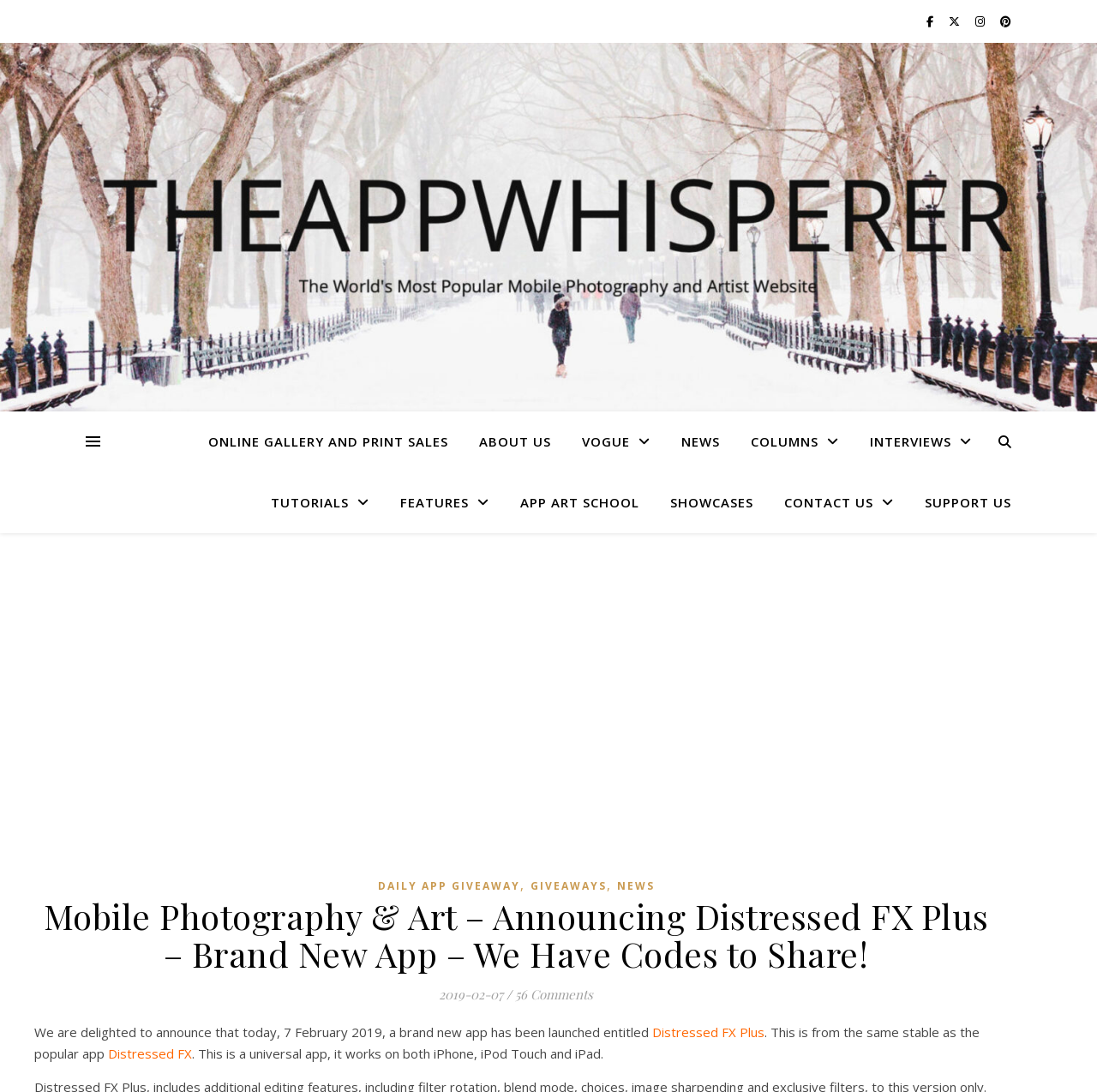Please identify the bounding box coordinates of the element that needs to be clicked to execute the following command: "Click on ONLINE GALLERY AND PRINT SALES". Provide the bounding box using four float numbers between 0 and 1, formatted as [left, top, right, bottom].

[0.19, 0.377, 0.421, 0.432]